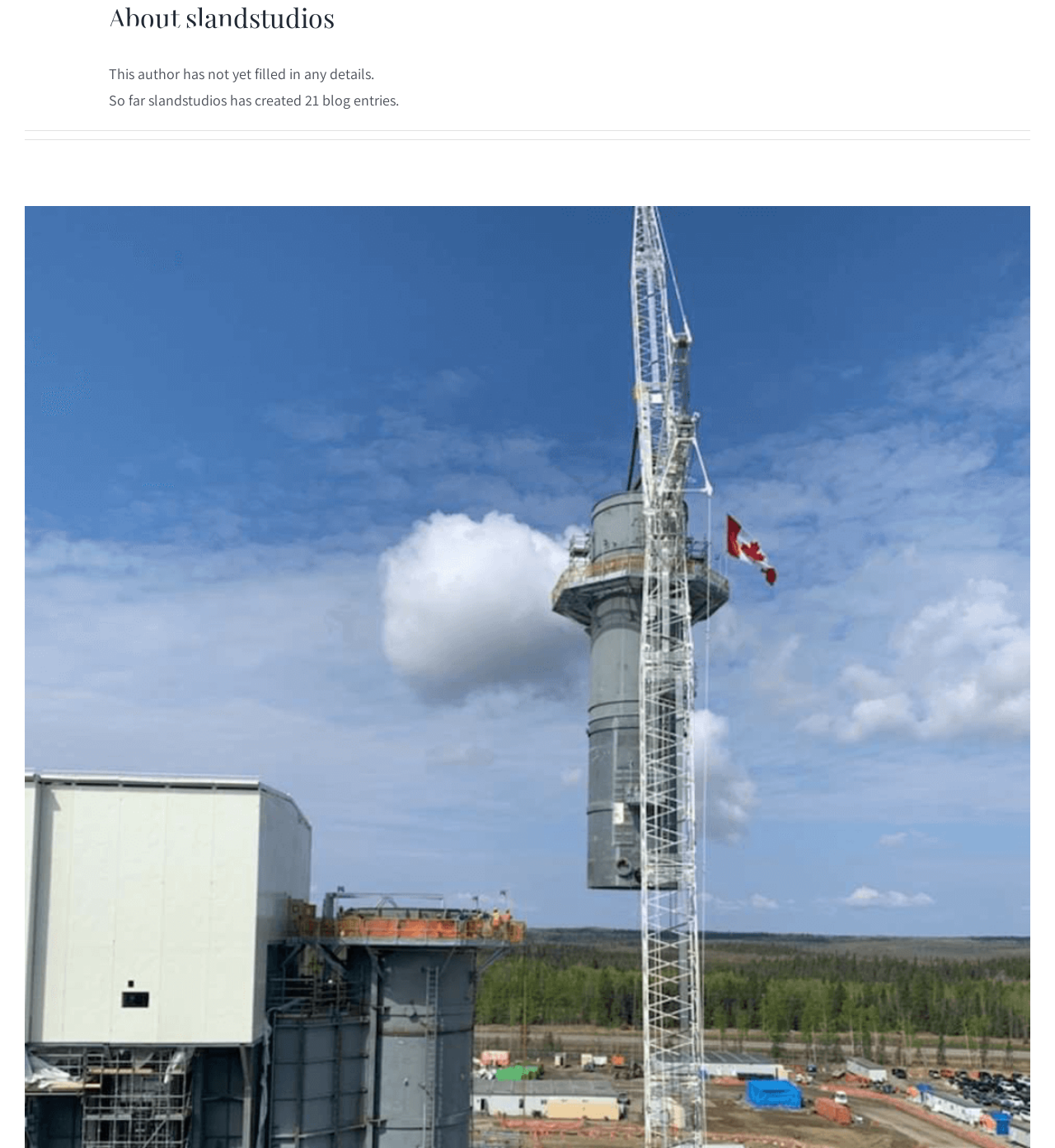Using the image as a reference, answer the following question in as much detail as possible:
What is the purpose of the link at the bottom right?

I examined the link element at the bottom right of the page and found that it has the text ' Go to Top', which suggests that it is a link to go back to the top of the page.